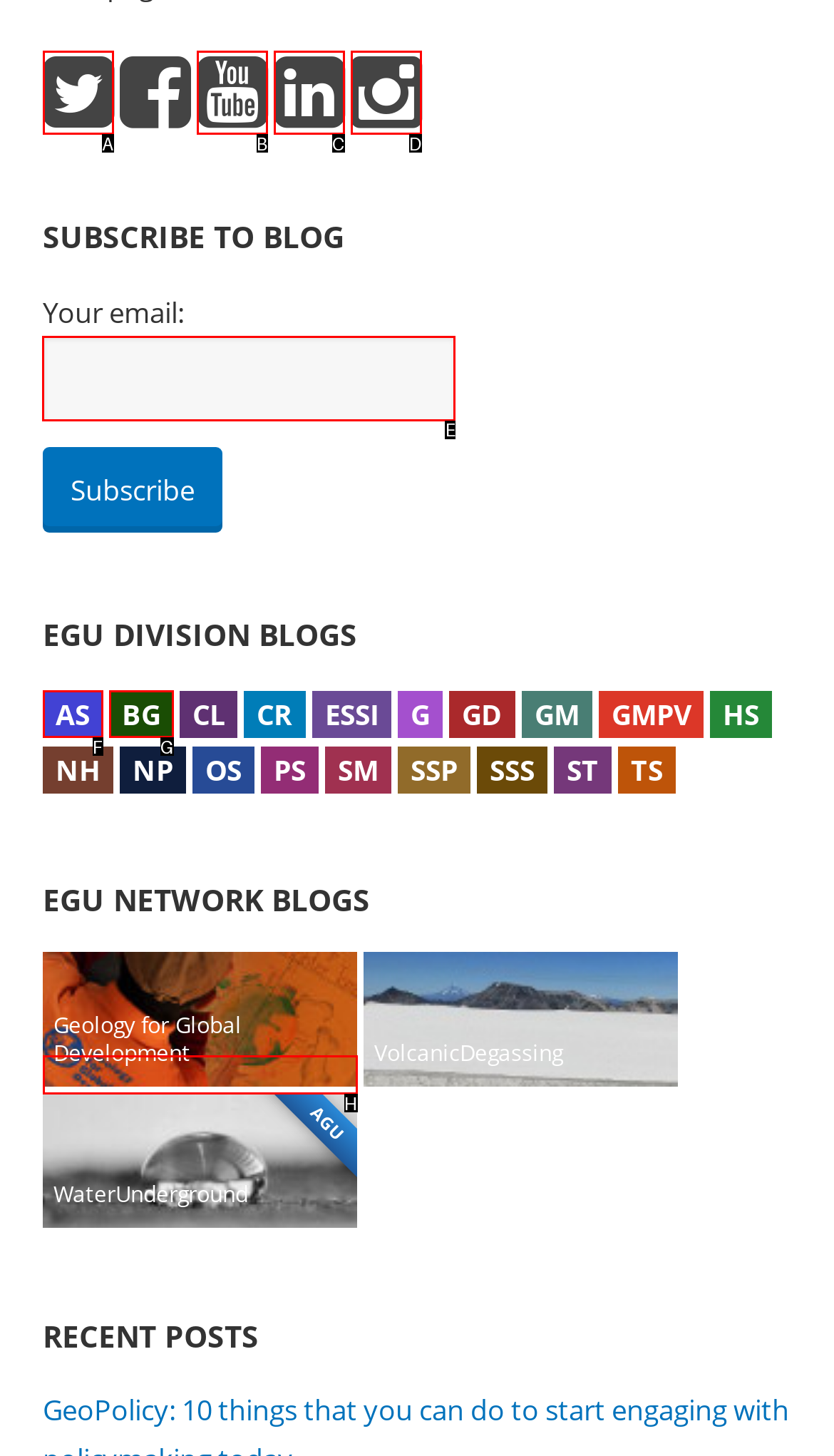Which UI element should you click on to achieve the following task: Enter your email address? Provide the letter of the correct option.

E